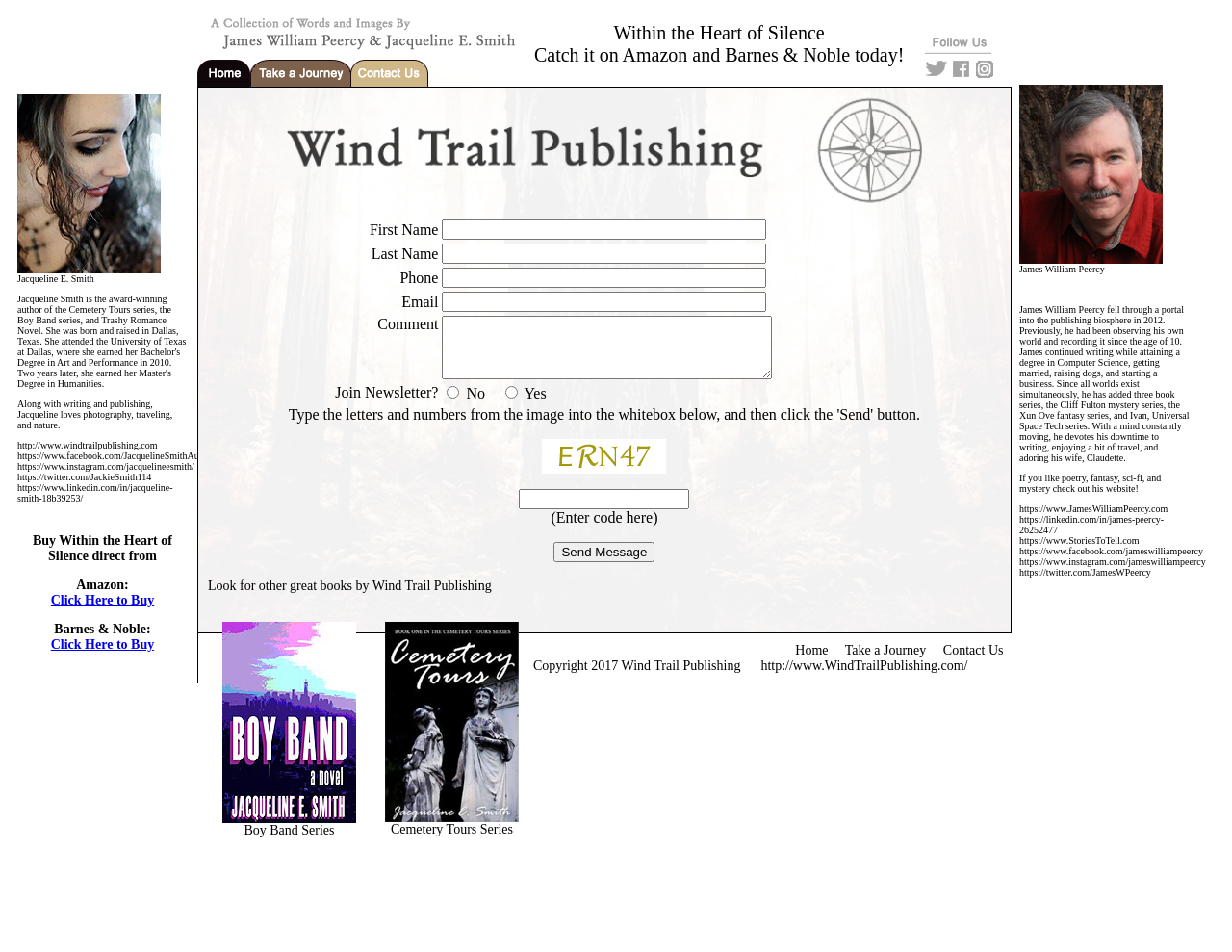What is the author's name?
Give a one-word or short phrase answer based on the image.

Jacqueline E. Smith